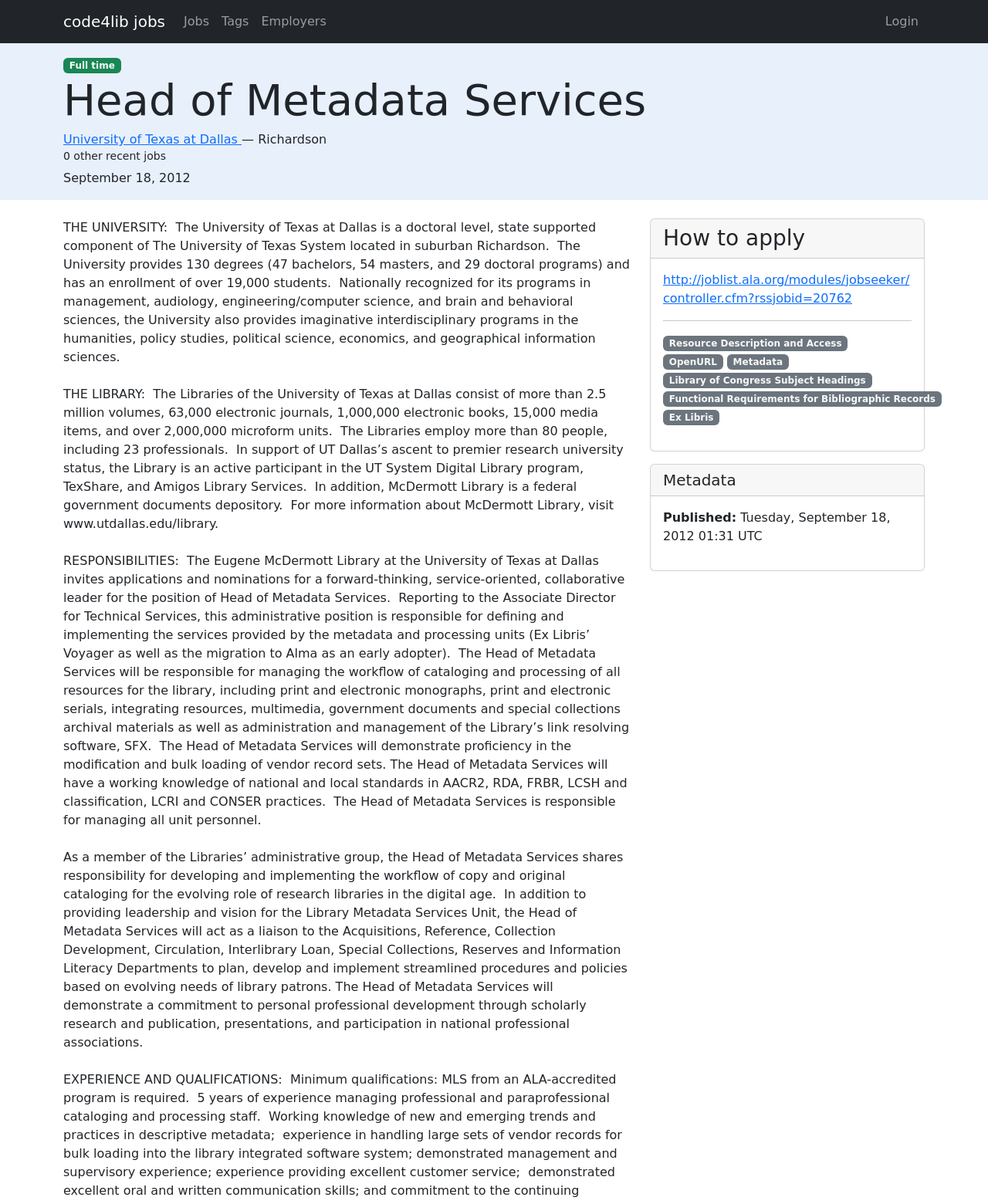Locate the primary heading on the webpage and return its text.

Head of Metadata Services